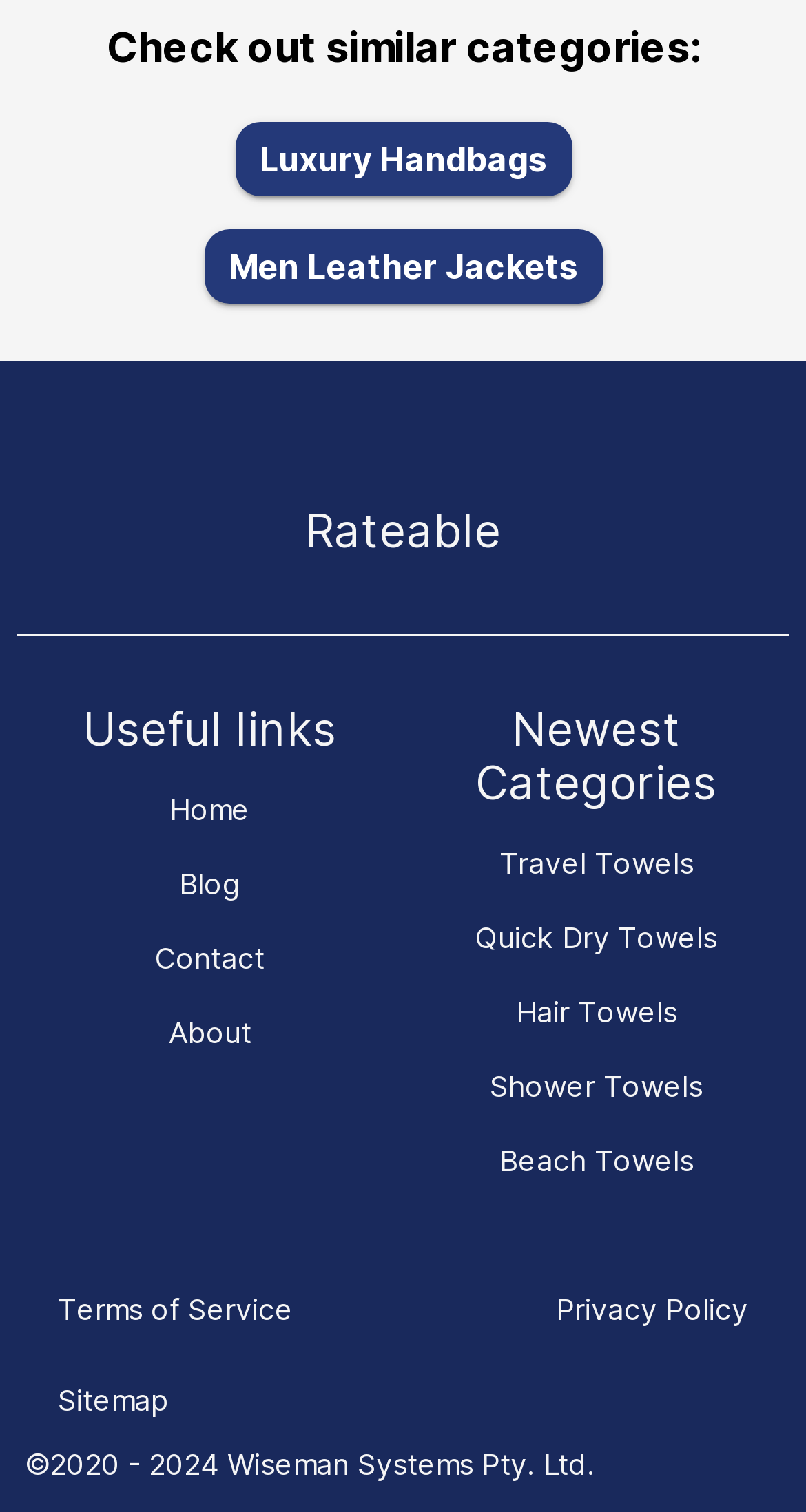Pinpoint the bounding box coordinates of the area that must be clicked to complete this instruction: "Explore travel towels".

[0.5, 0.547, 0.979, 0.596]